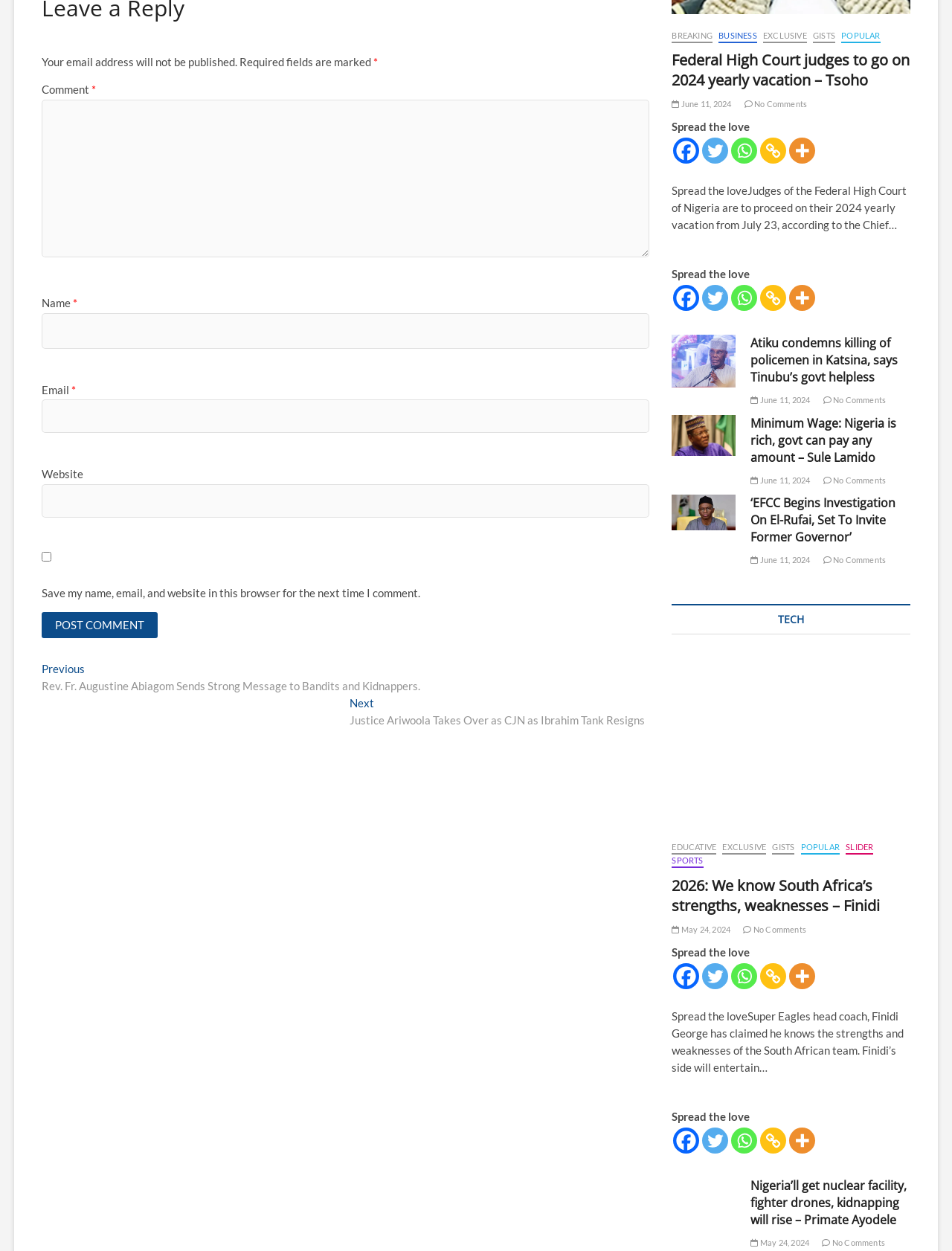Answer the question using only one word or a concise phrase: How many links are in the 'Posts' navigation?

2